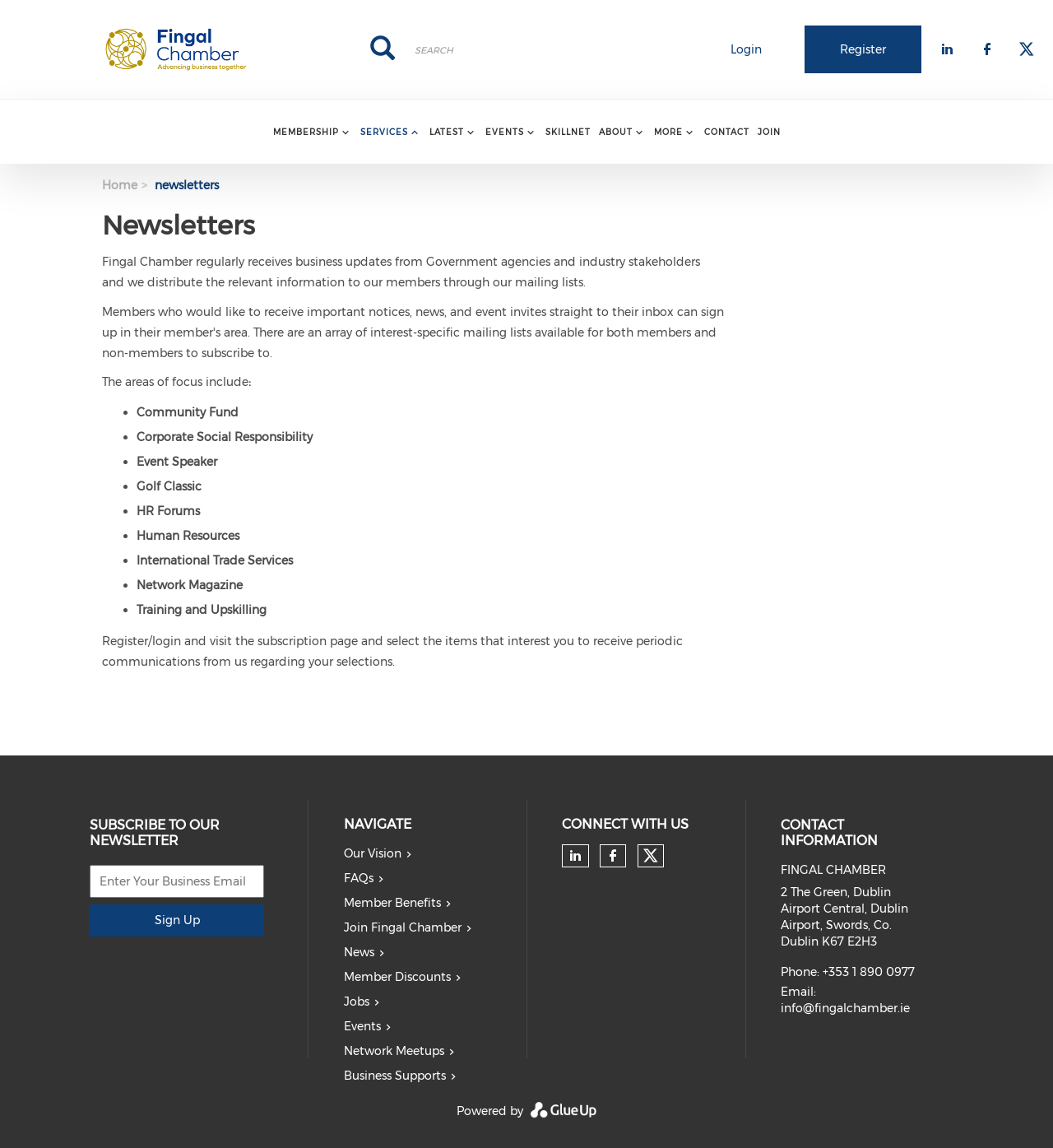Use a single word or phrase to answer the question:
What is the email address of Fingal Chamber?

info@fingalchamber.ie